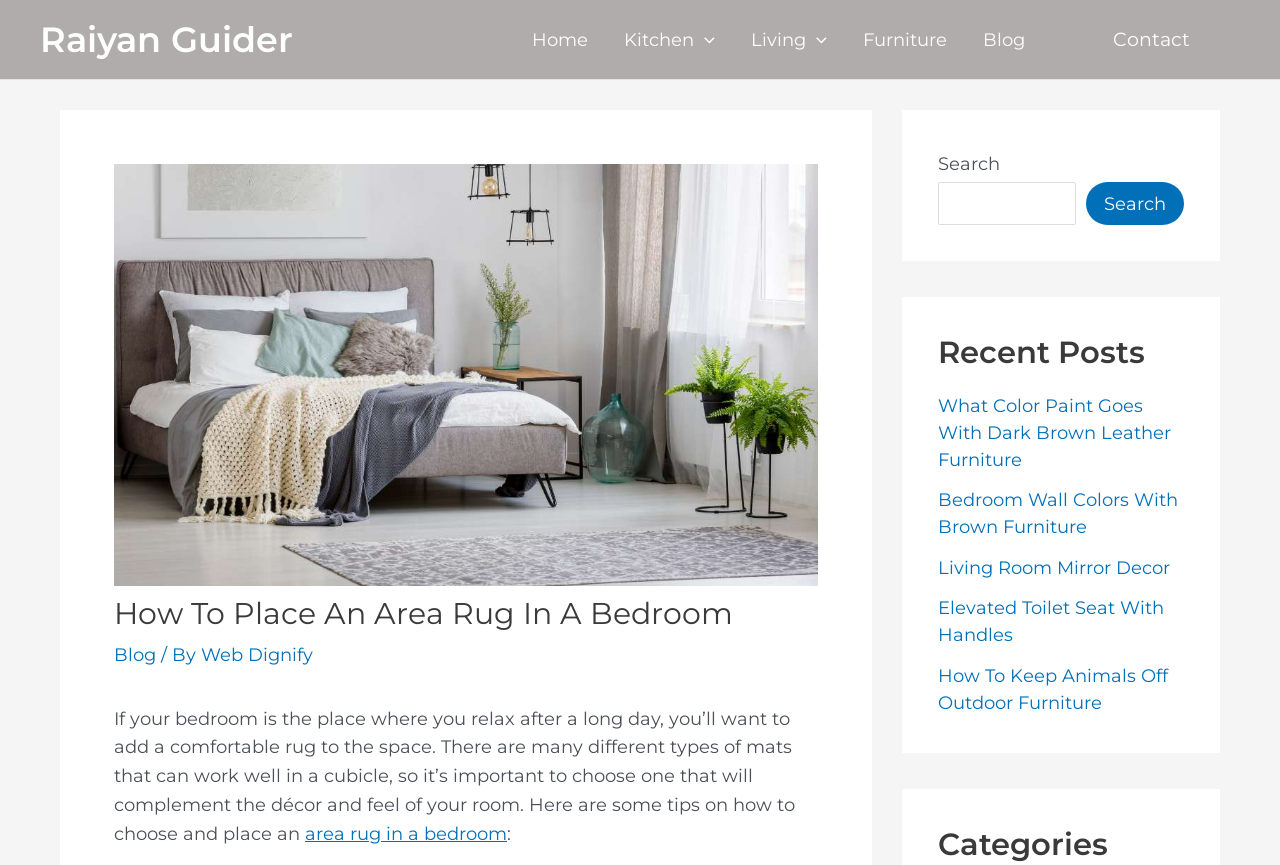Respond to the question below with a single word or phrase: What is the navigation menu located at?

Top of the webpage